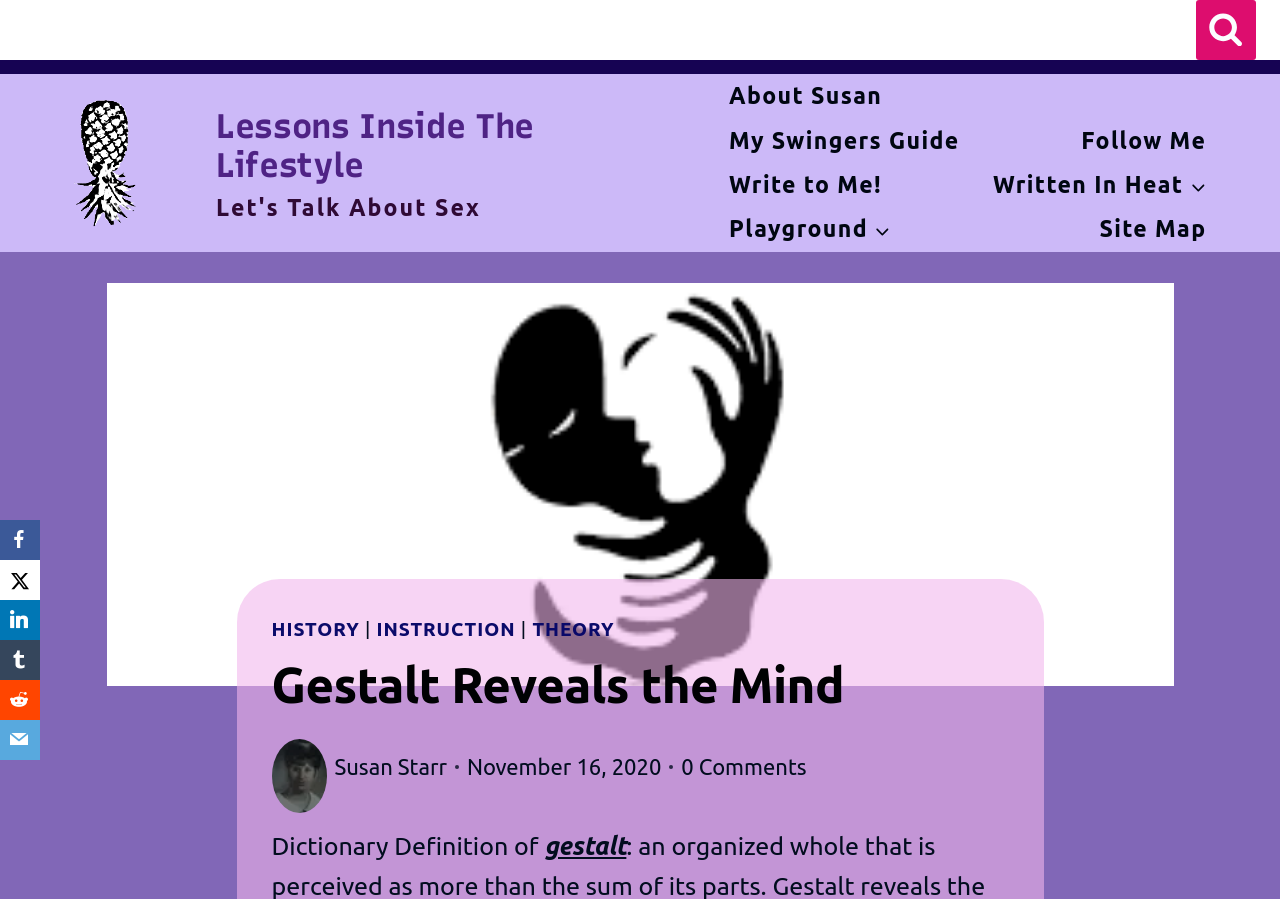Identify the bounding box coordinates for the UI element described by the following text: "aria-label="Tumblr"". Provide the coordinates as four float numbers between 0 and 1, in the format [left, top, right, bottom].

[0.0, 0.712, 0.031, 0.756]